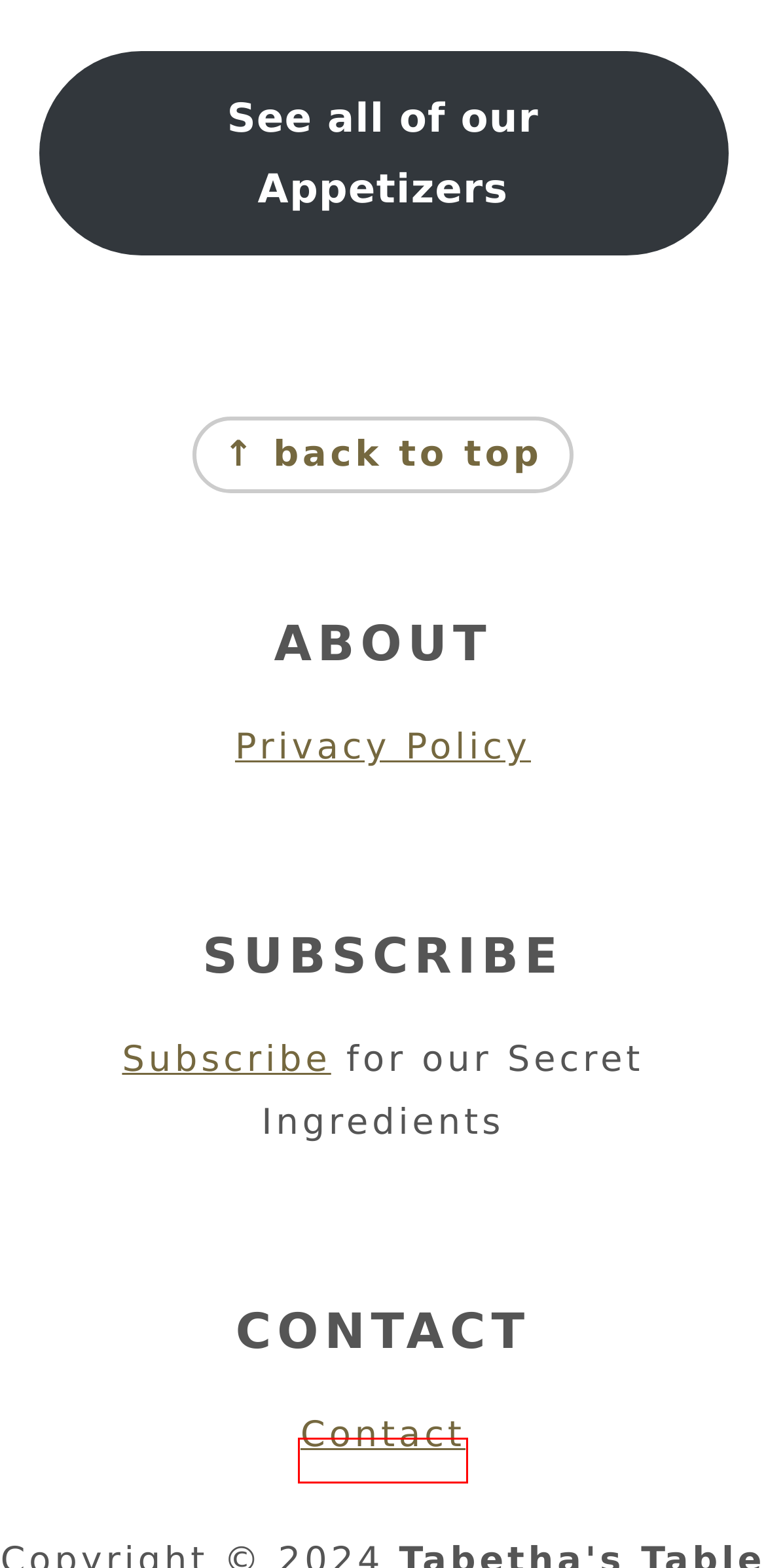Using the screenshot of a webpage with a red bounding box, pick the webpage description that most accurately represents the new webpage after the element inside the red box is clicked. Here are the candidates:
A. Appetizer Recipes - Tabetha's Table
B. Tips for How to Transport a Charcuterie Board
C. Pellet Smoker Brisket
D. Contact - Tabetha's Table
E. DLX 24 Pellet Grill - Stainless and More | Camp Chef
F. Smoked Jalapeno Poppers: Bacon-Wrapped Goodness
G. Privacy Policy - Tabetha's Table
H. Tips & Tricks Archives - Tabetha's Table

D